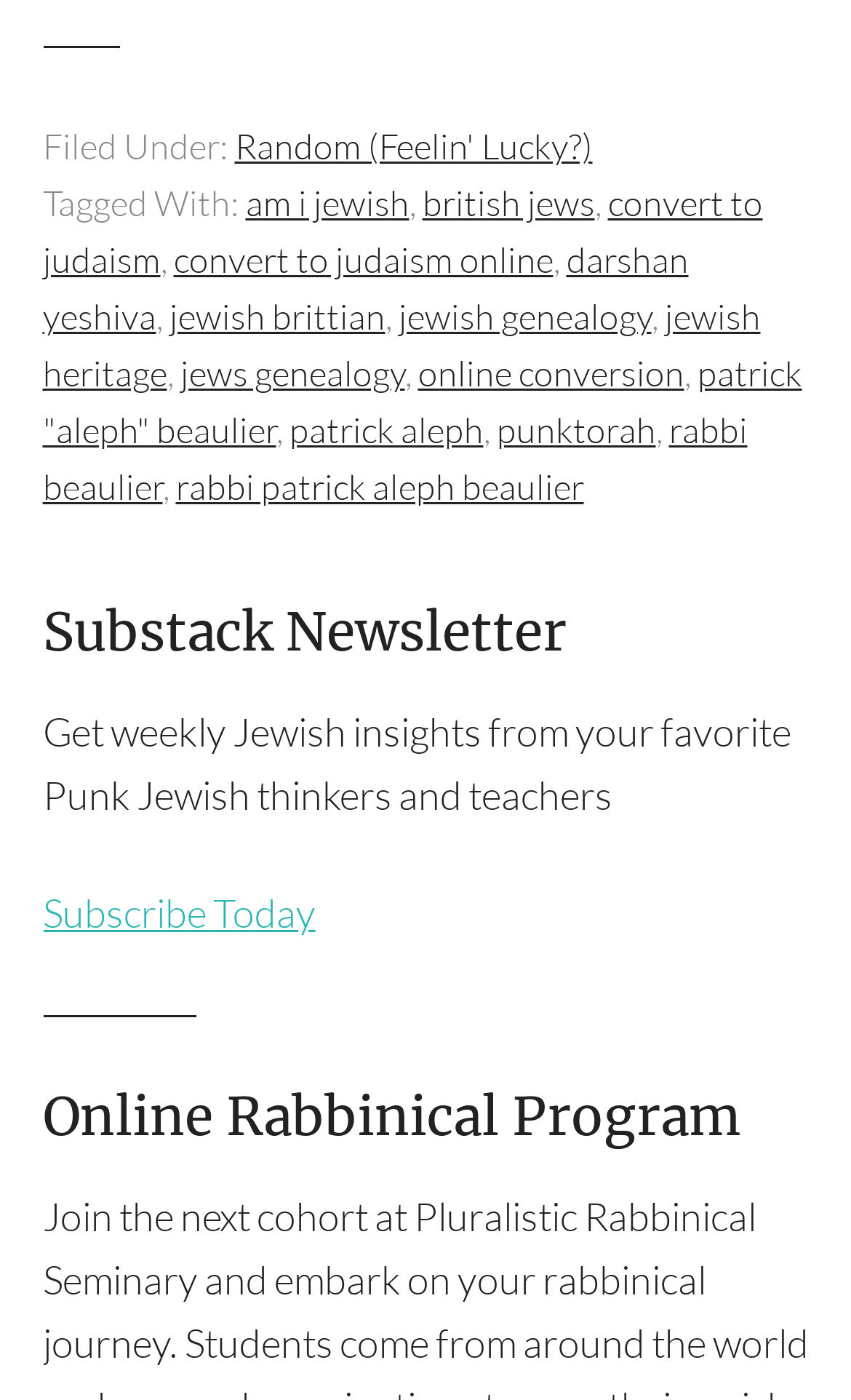Find the bounding box coordinates of the element I should click to carry out the following instruction: "Subscribe to the newsletter".

[0.05, 0.634, 0.371, 0.668]